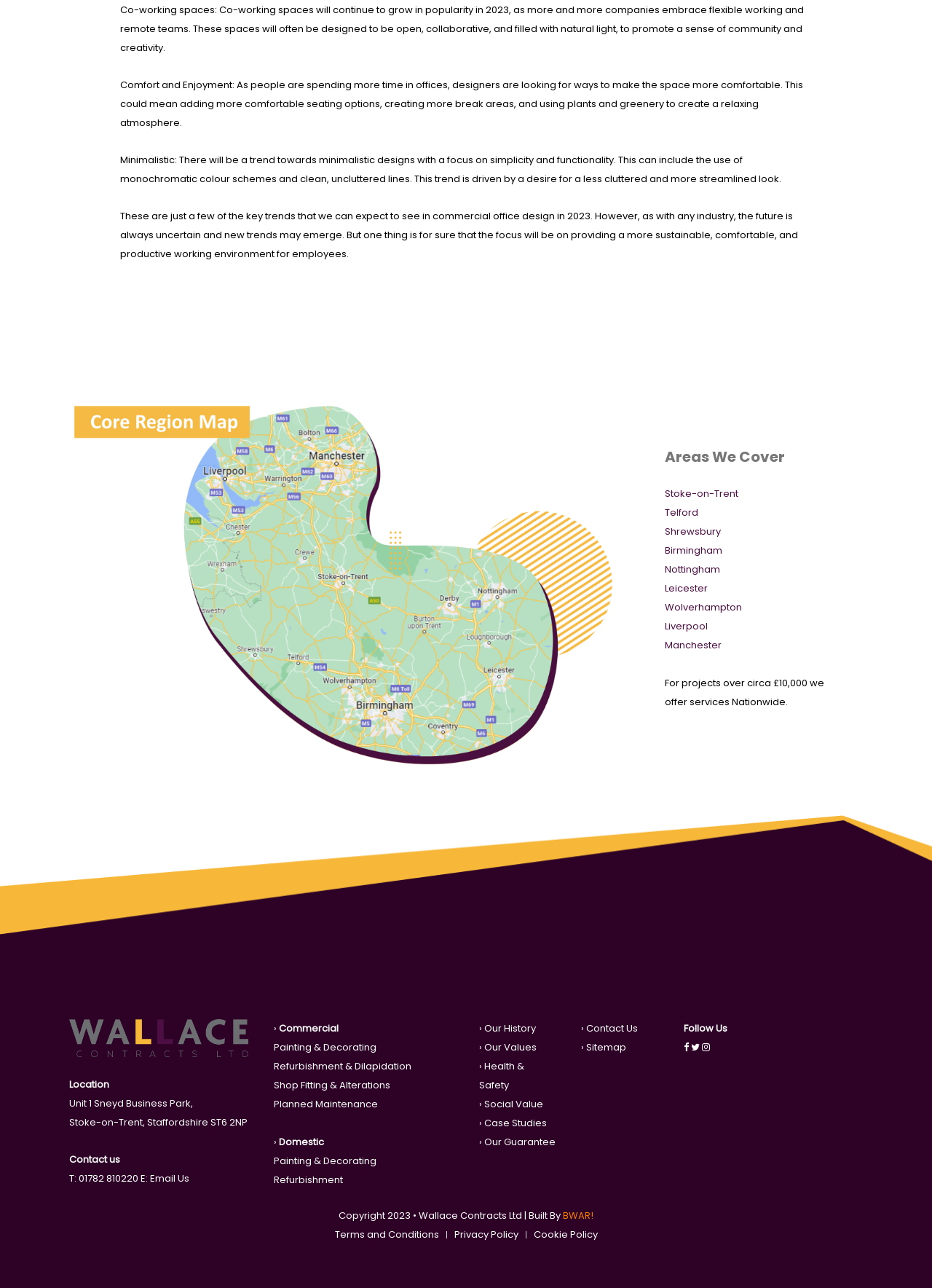What services are offered for projects over £10,000?
Based on the image, please offer an in-depth response to the question.

According to the text, for projects over circa £10,000, the company offers services nationwide. This is mentioned in the 'Areas We Cover' section.